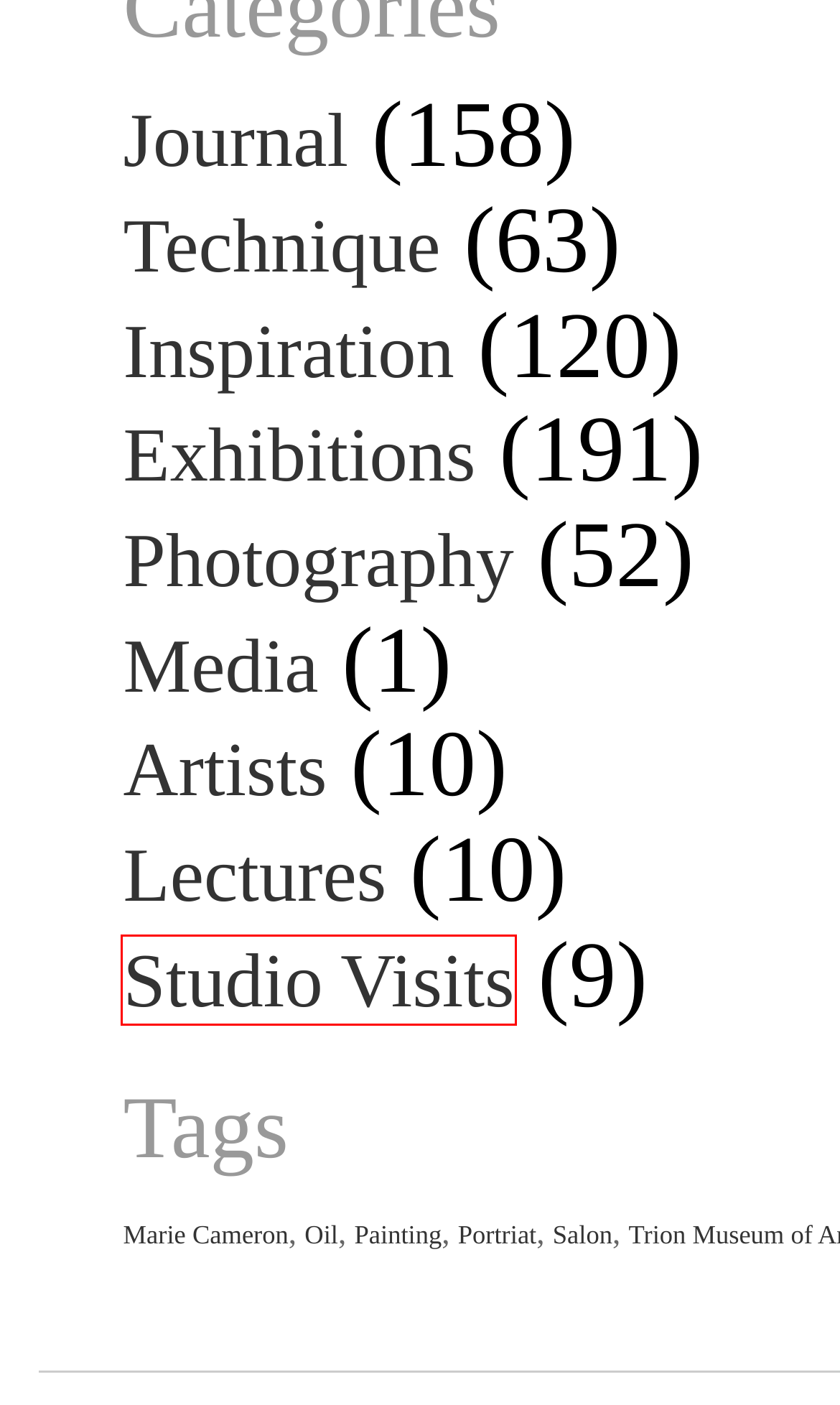You are given a screenshot depicting a webpage with a red bounding box around a UI element. Select the description that best corresponds to the new webpage after clicking the selected element. Here are the choices:
A. Technique | Marie Cameron Studio
B. Portriat | Marie Cameron Studio
C. Photography | Marie Cameron Studio
D. Inspiration | Marie Cameron Studio
E. Lectures | Marie Cameron Studio
F. Artists | Marie Cameron Studio
G. Salon | Marie Cameron Studio
H. Studio Visits | Marie Cameron Studio

H